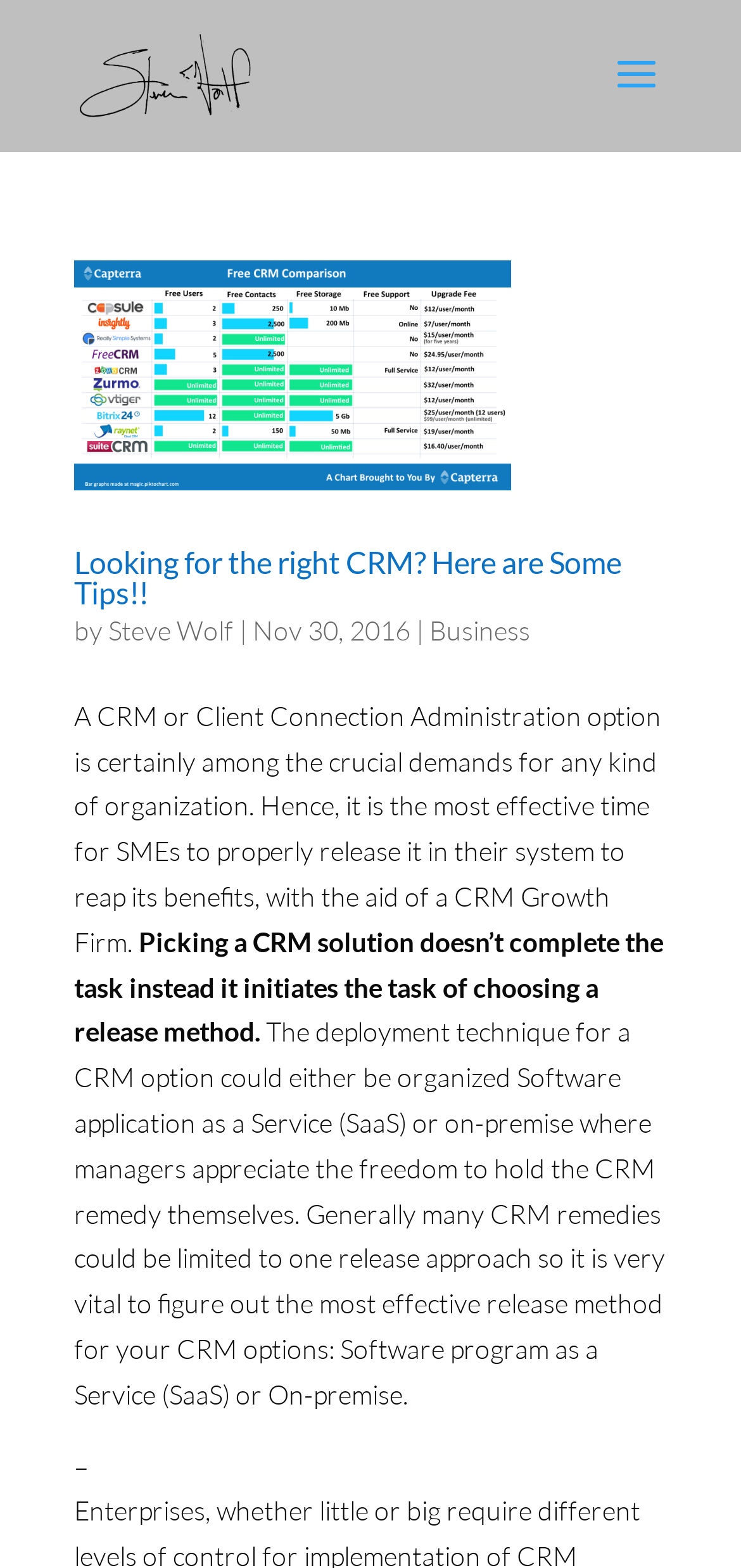Determine the bounding box for the UI element that matches this description: "CSC Research Data".

None